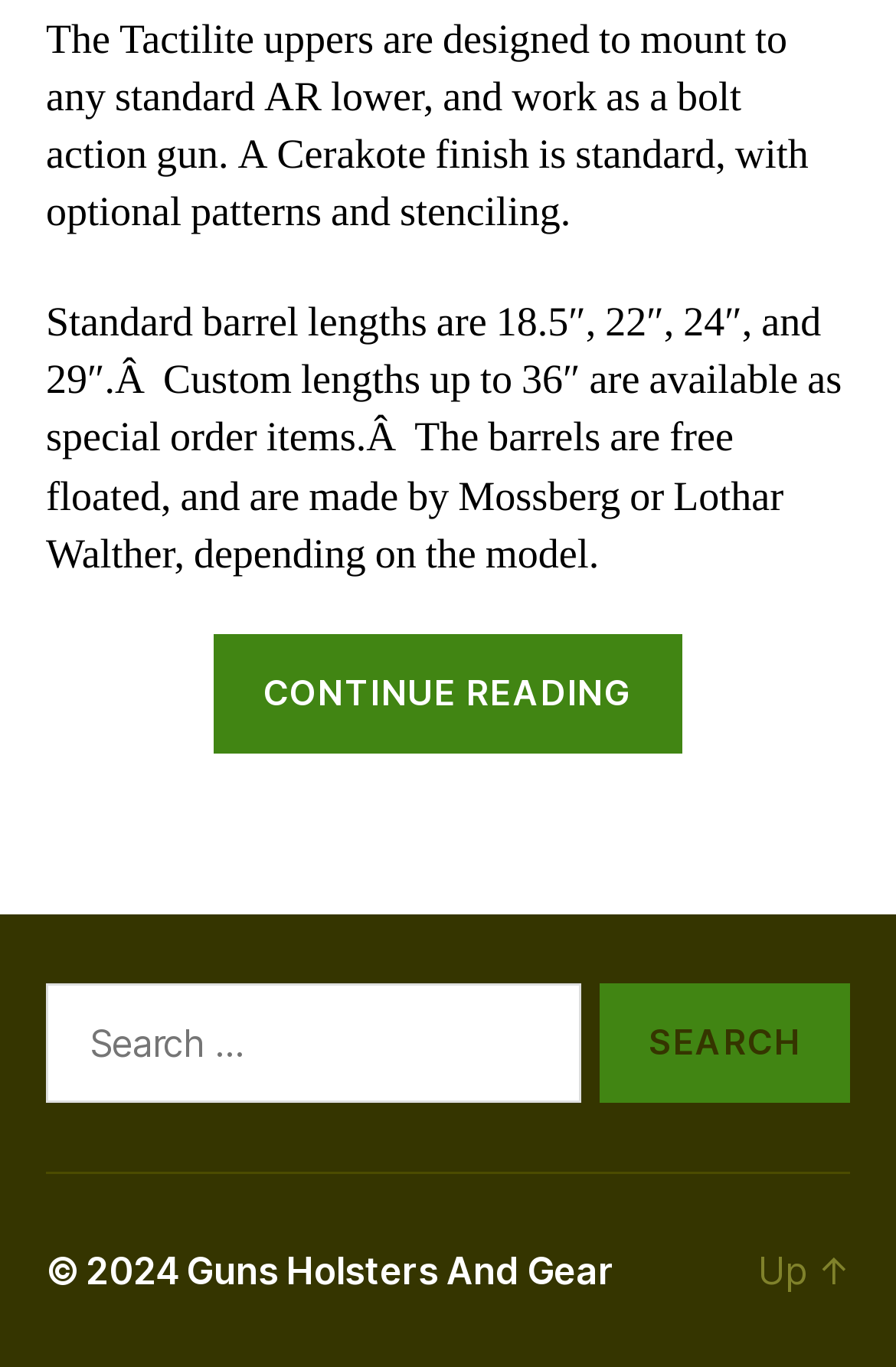What is the copyright year of the website?
Based on the image, answer the question in a detailed manner.

The text at the bottom of the page reads '© 2024', indicating that the copyright year of the website is 2024.